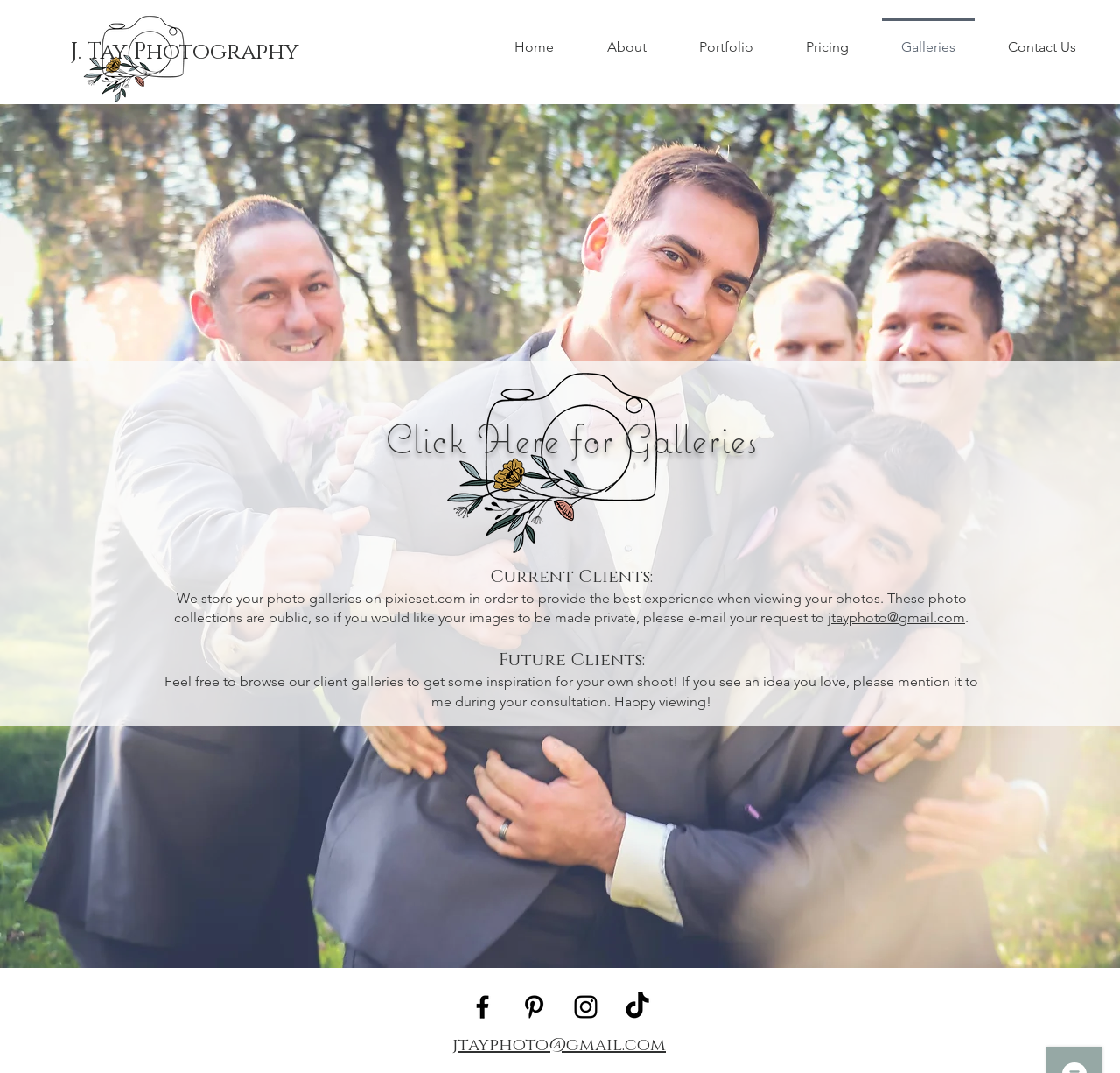Identify the bounding box coordinates for the UI element that matches this description: "Click Here for Galleries".

[0.344, 0.386, 0.676, 0.436]